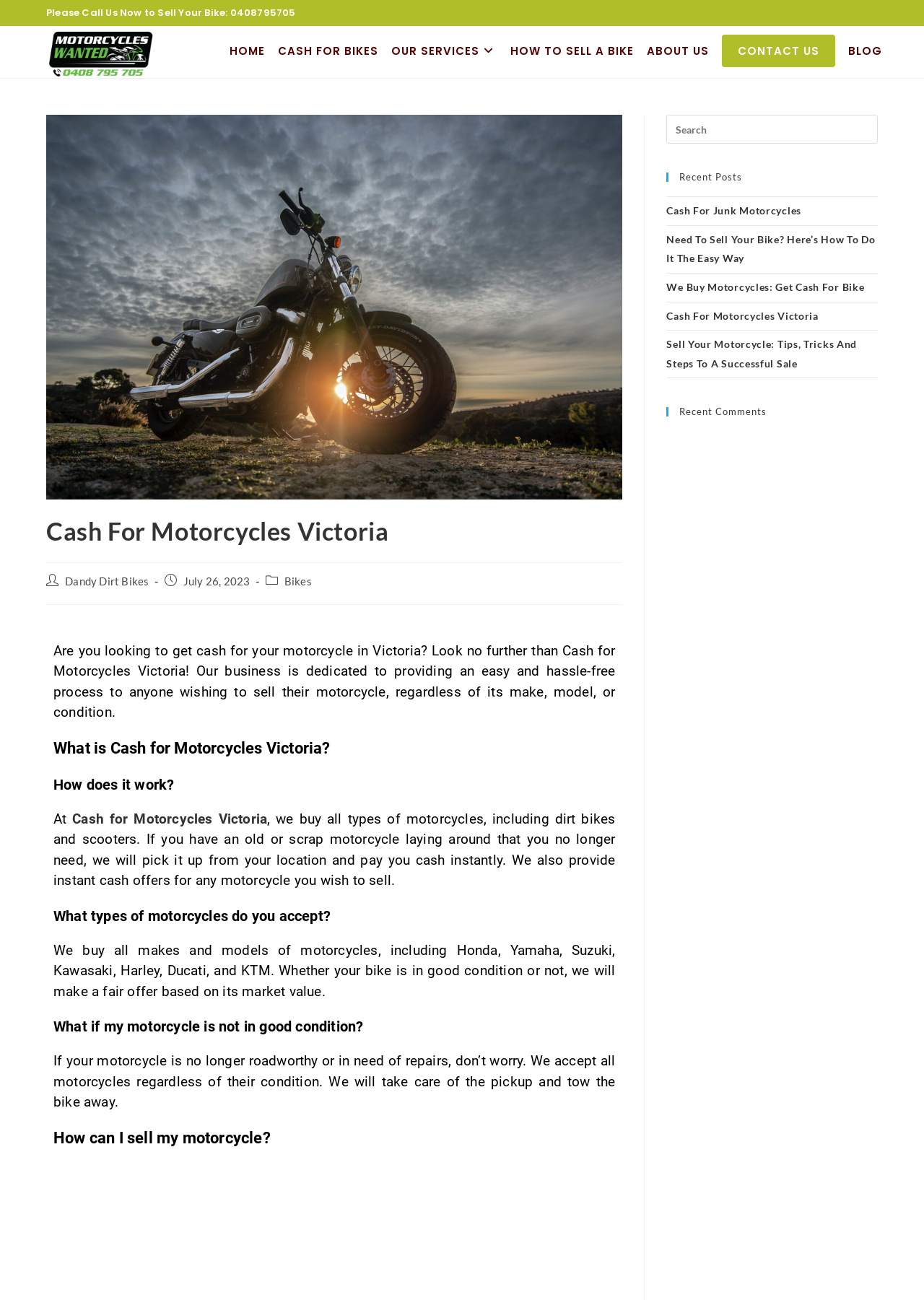Using a single word or phrase, answer the following question: 
What types of motorcycles does Cash for Motorcycles Victoria accept?

All makes and models